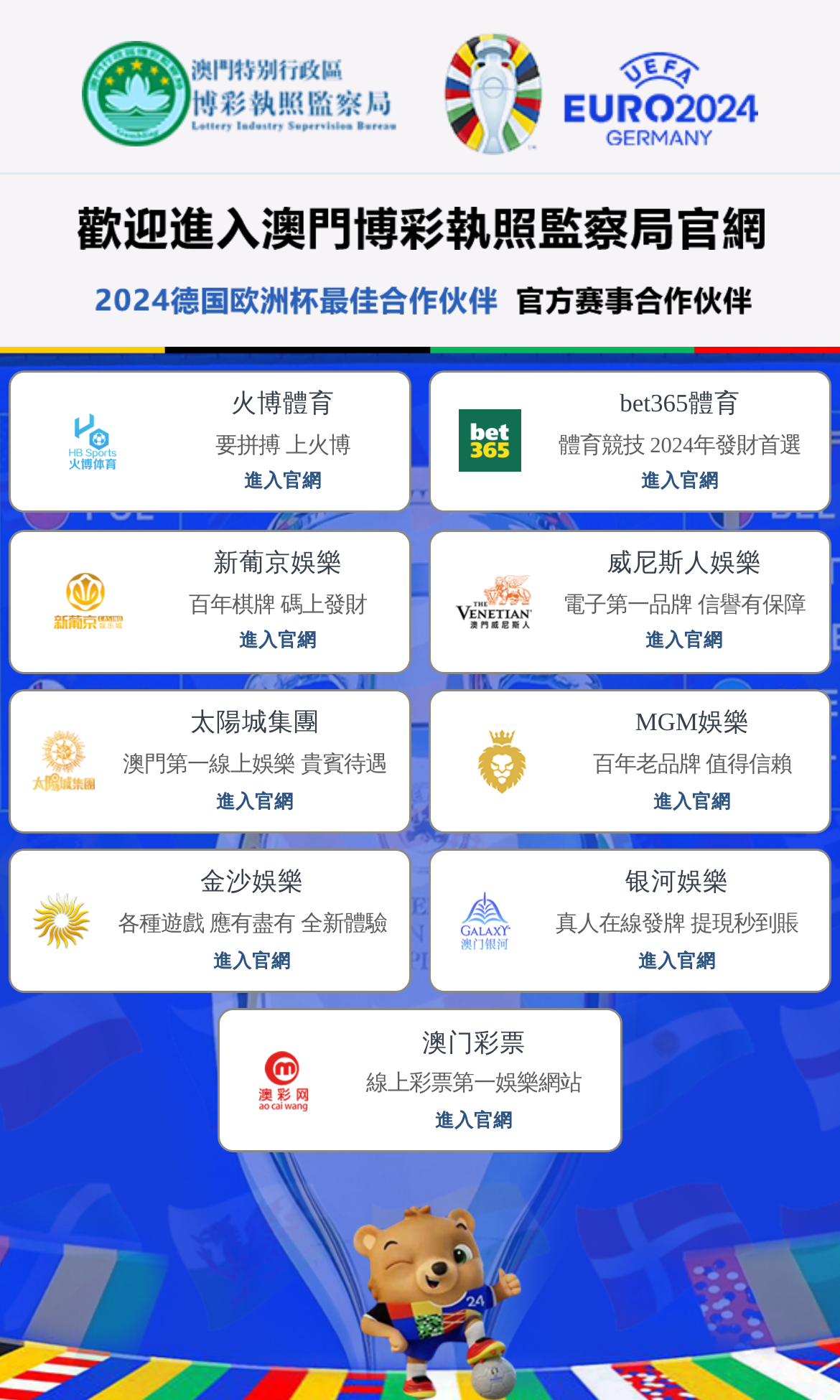What is the theme of the image at the bottom?
Look at the image and answer the question with a single word or phrase.

Night scene